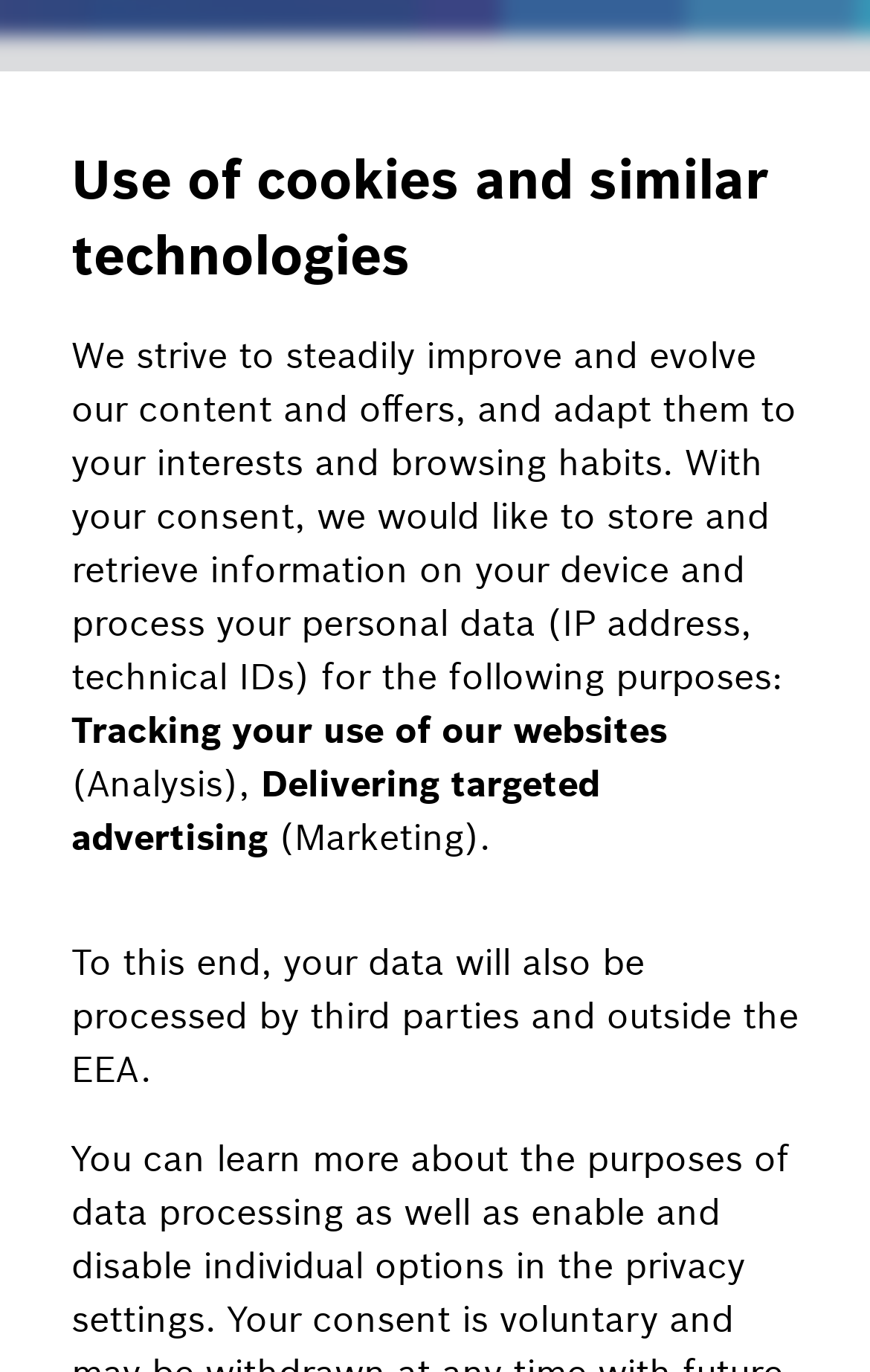Produce an elaborate caption capturing the essence of the webpage.

This webpage appears to be a forum or discussion board, specifically focused on the Bosch Sensortec Community. At the top left, there is a logo image with the text "BST Community" and a link to the community page. Next to it, there is a heading that reads "Bosch Sensortec Community". 

On the top right, there is a user profile link with an icon, and a search bar with a submit button and a search icon. Below the search bar, there is a navigation menu with breadcrumbs, showing the current location in the forum.

The main content of the page is a discussion thread, with a heading that reads "BHI260 SDK hub driver for BMP280? i.e. should be able to reuse the BME280.... help". There is a warning icon next to the heading, indicating that the thread may contain important or critical information.

Below the heading, there is a block of text that explains the purpose of the thread, followed by a series of alerts and warnings. These alerts seem to be related to the search function, as they are located near the search bar.

Further down the page, there is a section with several paragraphs of text, explaining the website's policy on storing and retrieving user data, and how it will be used for tracking and targeted advertising. This section also includes a button to show thread options.

Throughout the page, there are several buttons, links, and icons, including a "Submit Search" button, a "Show Thread Options" button, and icons for user profiles, search, and warnings.